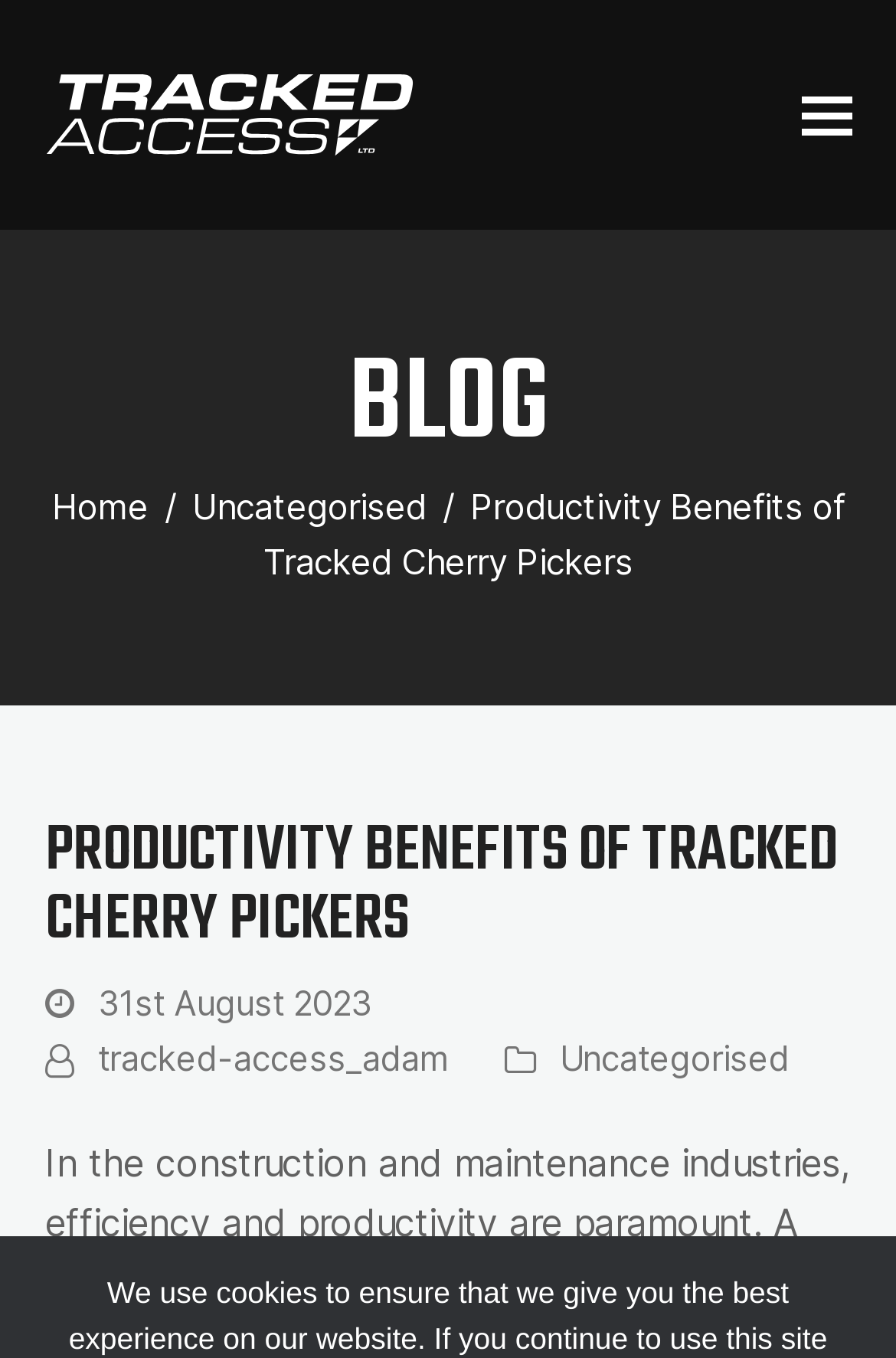Provide a brief response to the question using a single word or phrase: 
What is the purpose of the button?

Toggle mobile menu